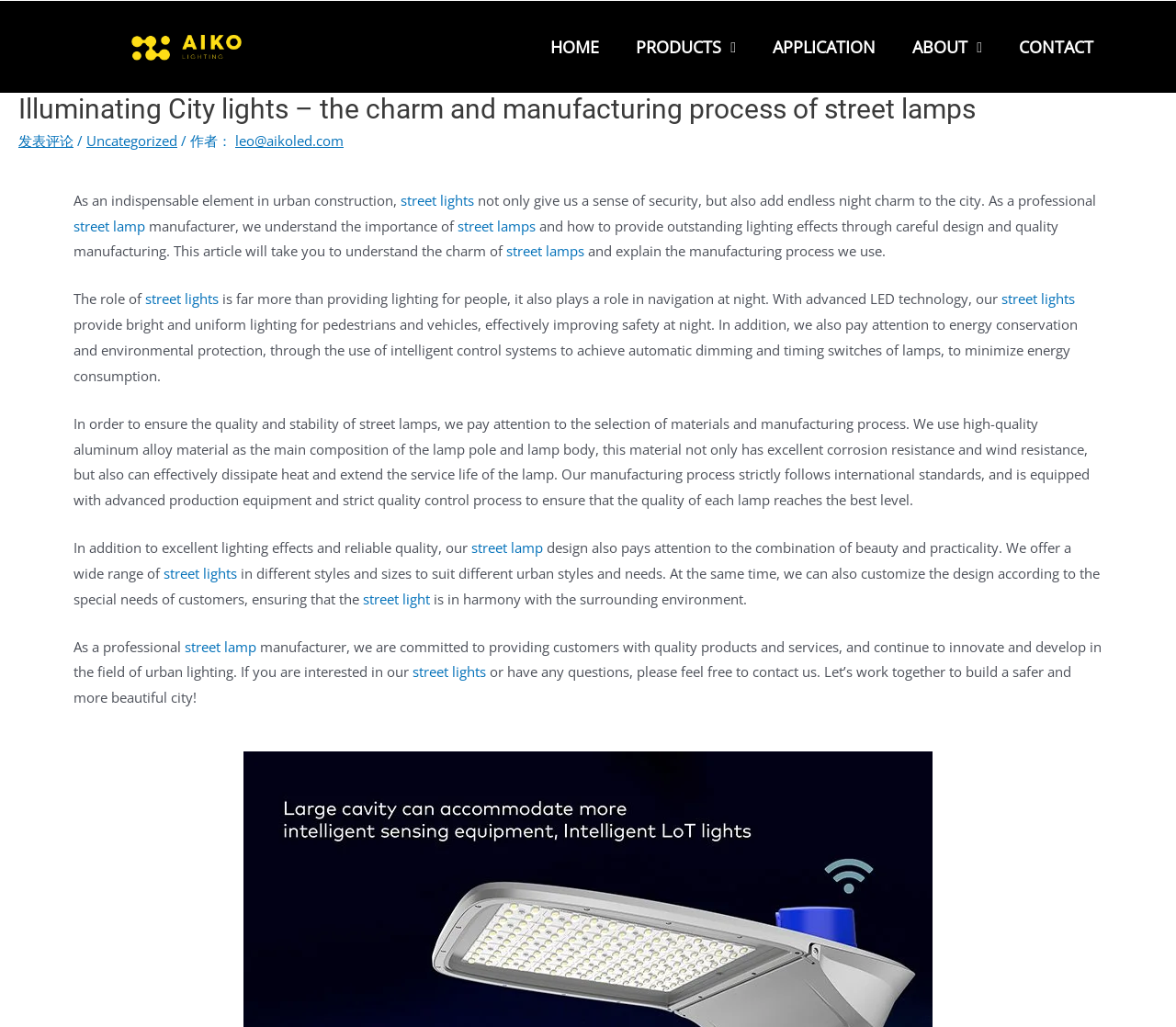Locate the bounding box coordinates of the item that should be clicked to fulfill the instruction: "Click the ABOUT link".

[0.76, 0.001, 0.851, 0.09]